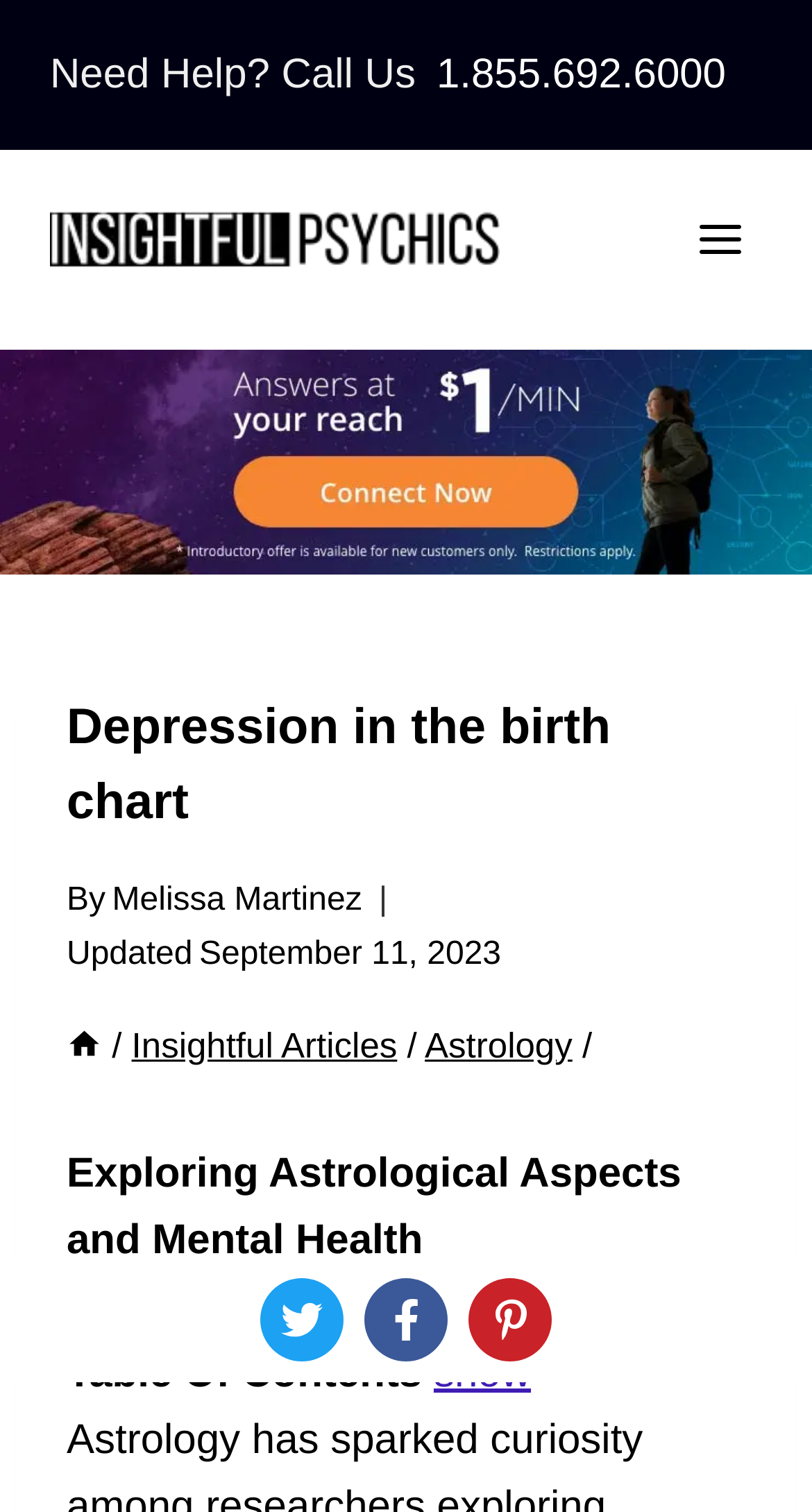Locate the bounding box coordinates of the clickable element to fulfill the following instruction: "Call for help". Provide the coordinates as four float numbers between 0 and 1 in the format [left, top, right, bottom].

[0.062, 0.034, 0.512, 0.065]